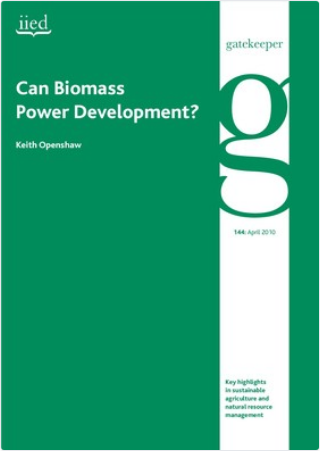Who is the author of the publication? Analyze the screenshot and reply with just one word or a short phrase.

Keith Openshaw